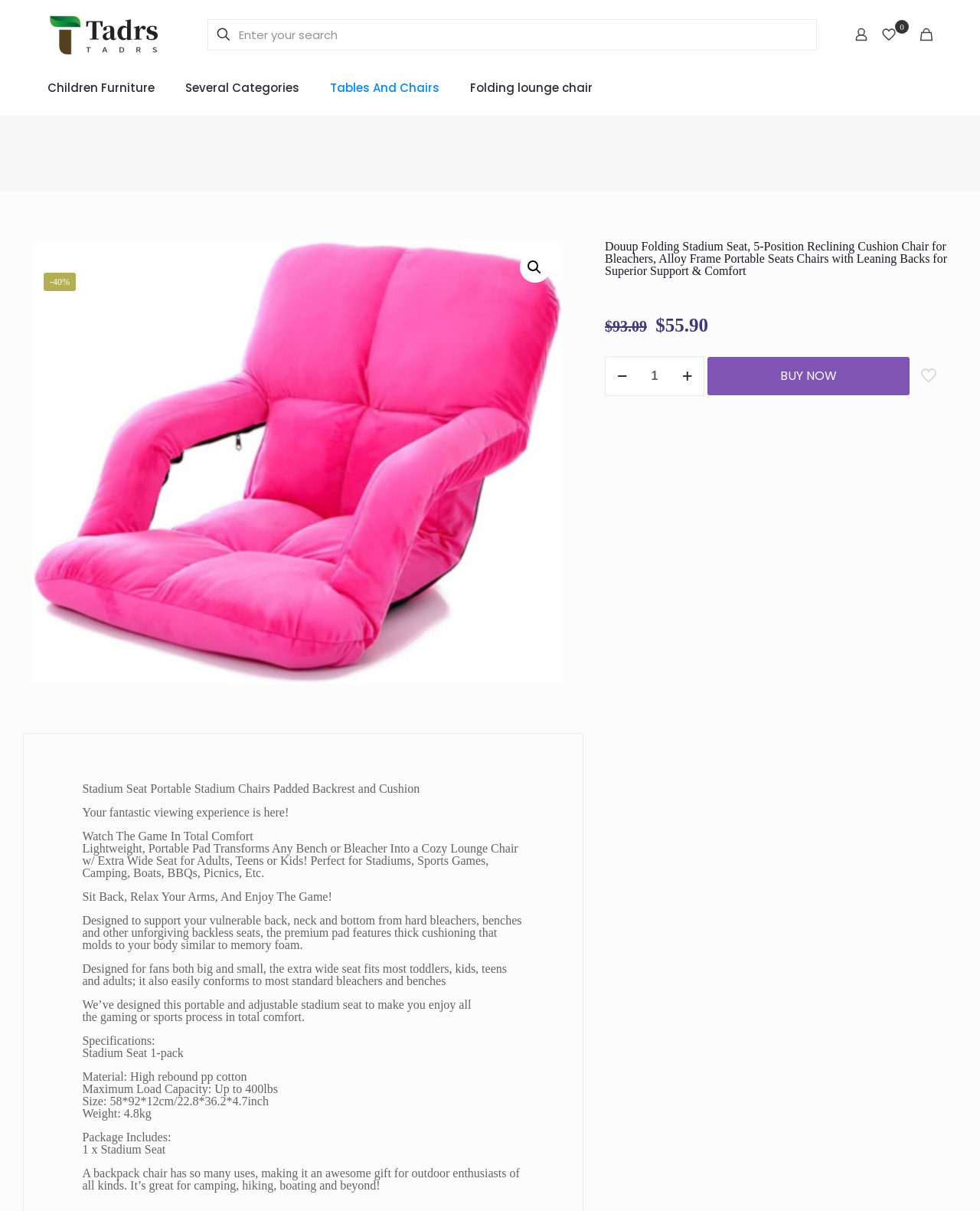Pinpoint the bounding box coordinates of the area that must be clicked to complete this instruction: "Buy the product now".

[0.722, 0.295, 0.928, 0.326]